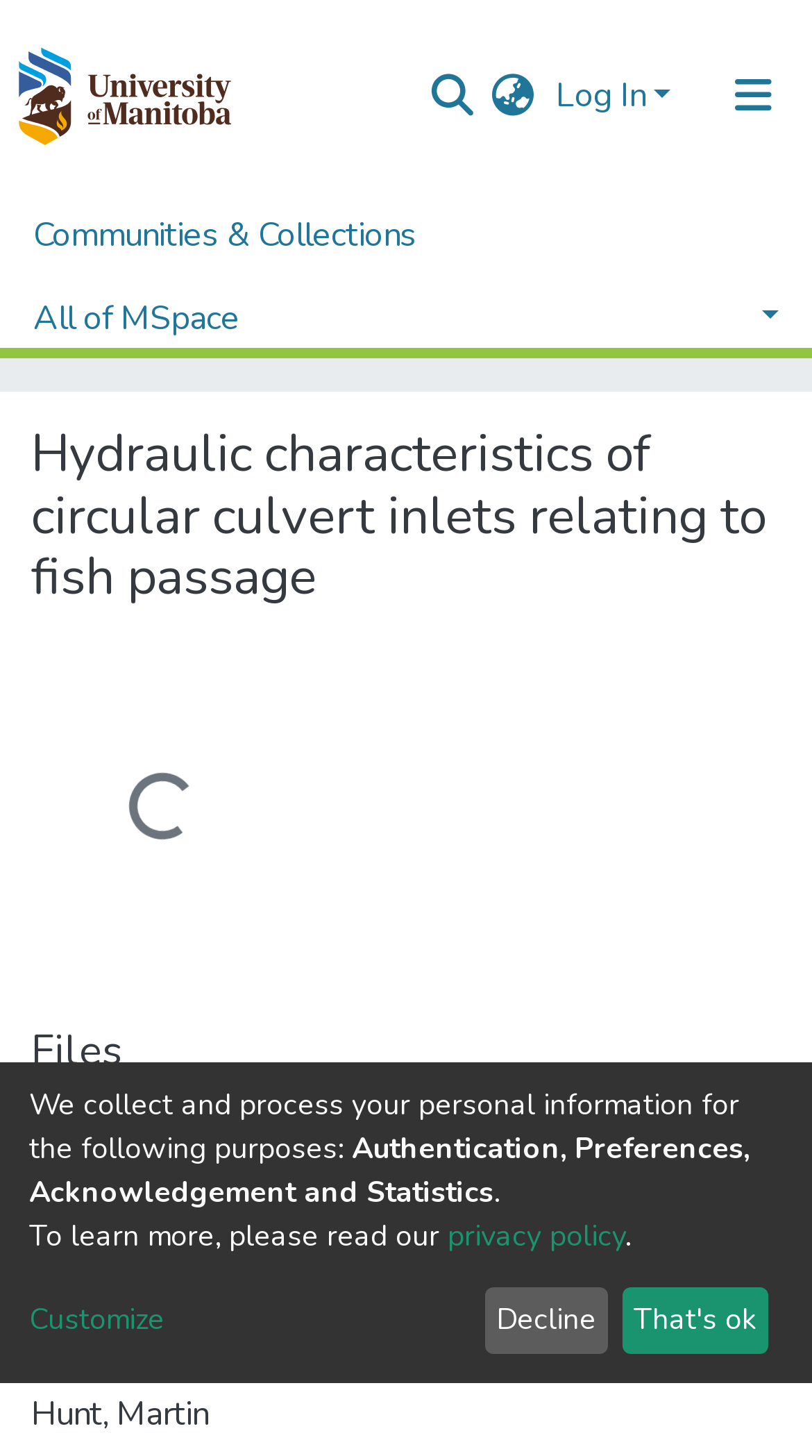Identify the bounding box coordinates of the clickable region to carry out the given instruction: "Download the PDF file".

[0.038, 0.752, 0.497, 0.784]